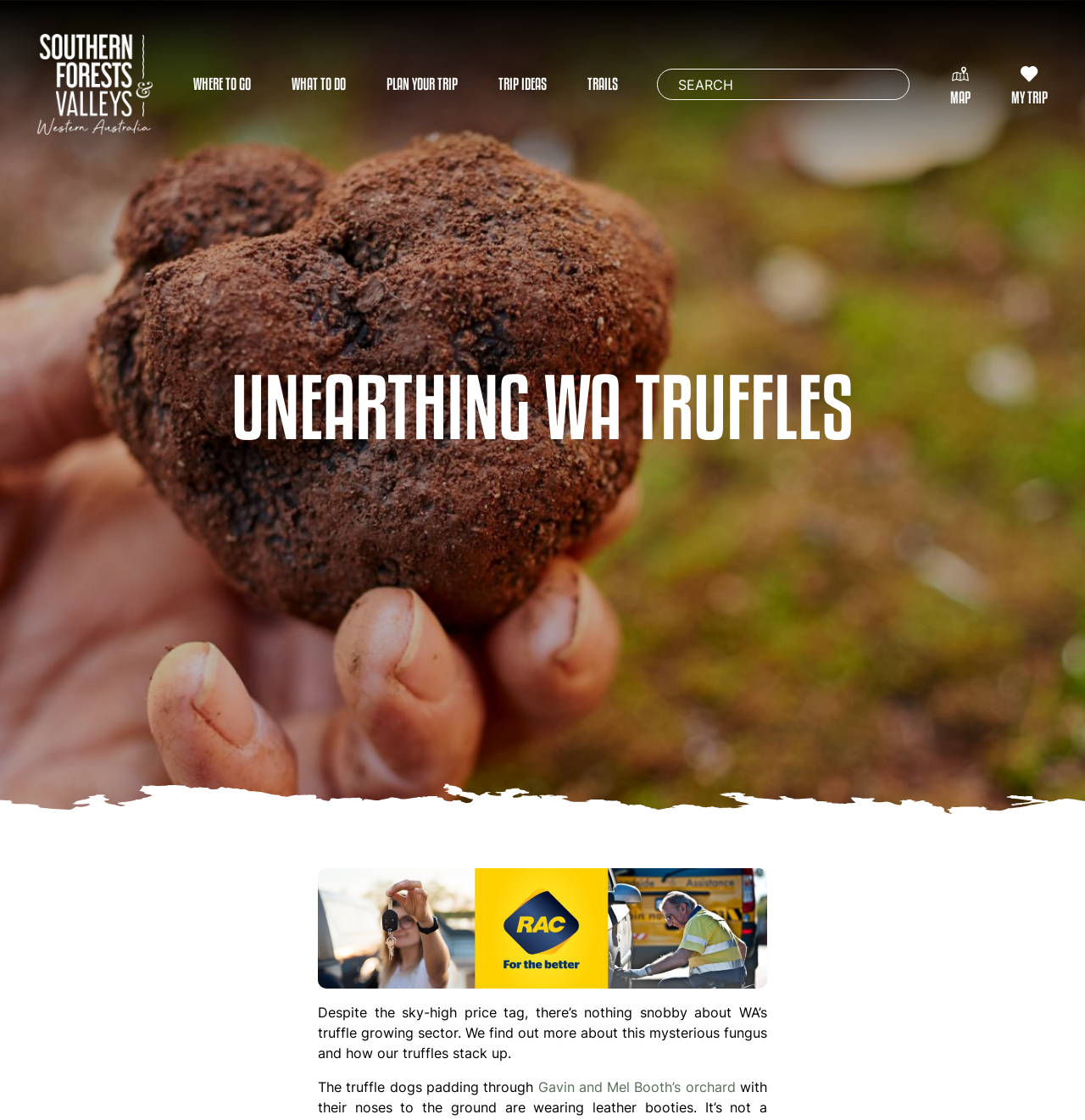Locate the bounding box of the UI element described in the following text: "Map".

[0.857, 0.043, 0.913, 0.108]